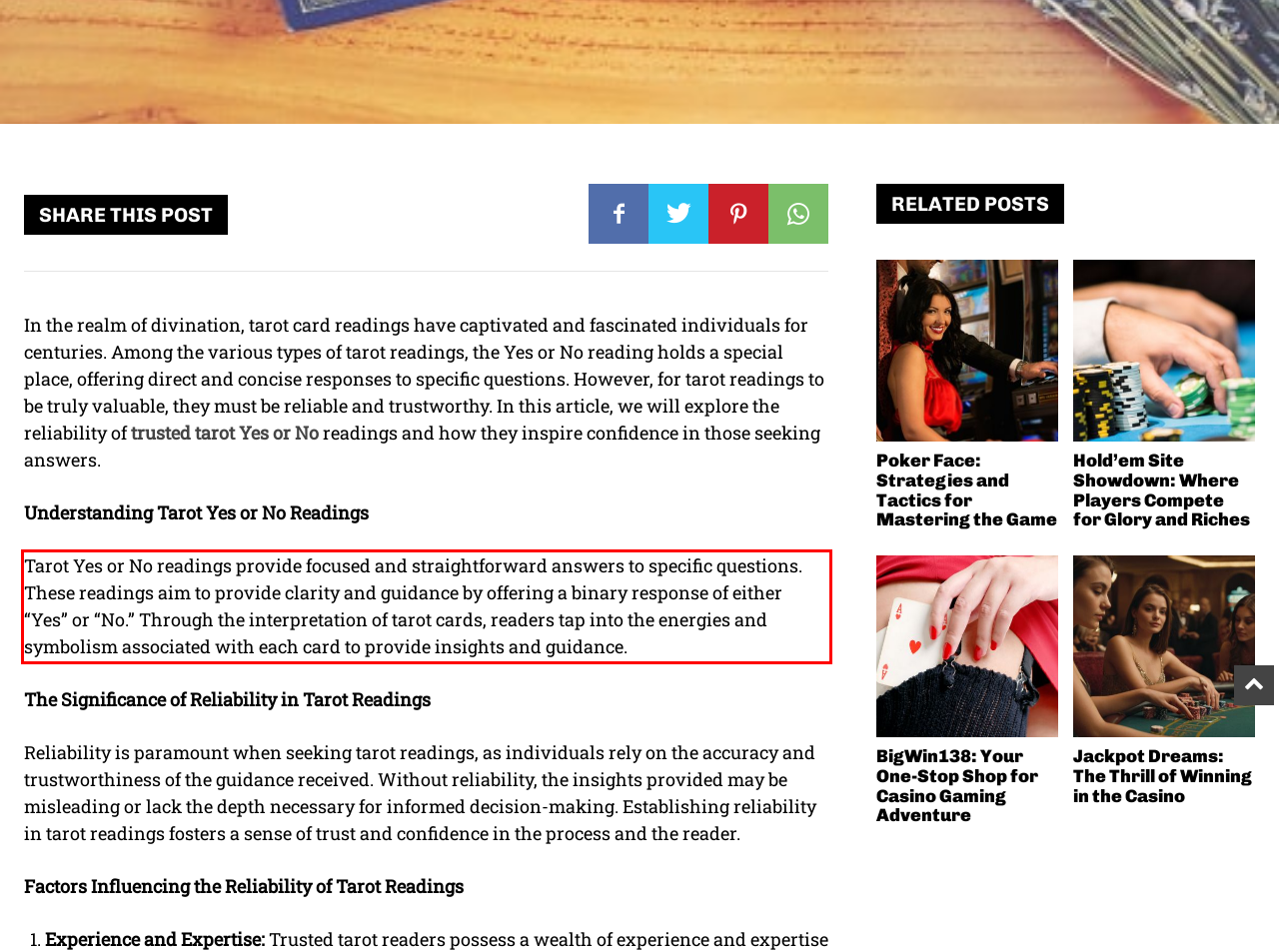Please perform OCR on the text content within the red bounding box that is highlighted in the provided webpage screenshot.

Tarot Yes or No readings provide focused and straightforward answers to specific questions. These readings aim to provide clarity and guidance by offering a binary response of either “Yes” or “No.” Through the interpretation of tarot cards, readers tap into the energies and symbolism associated with each card to provide insights and guidance.